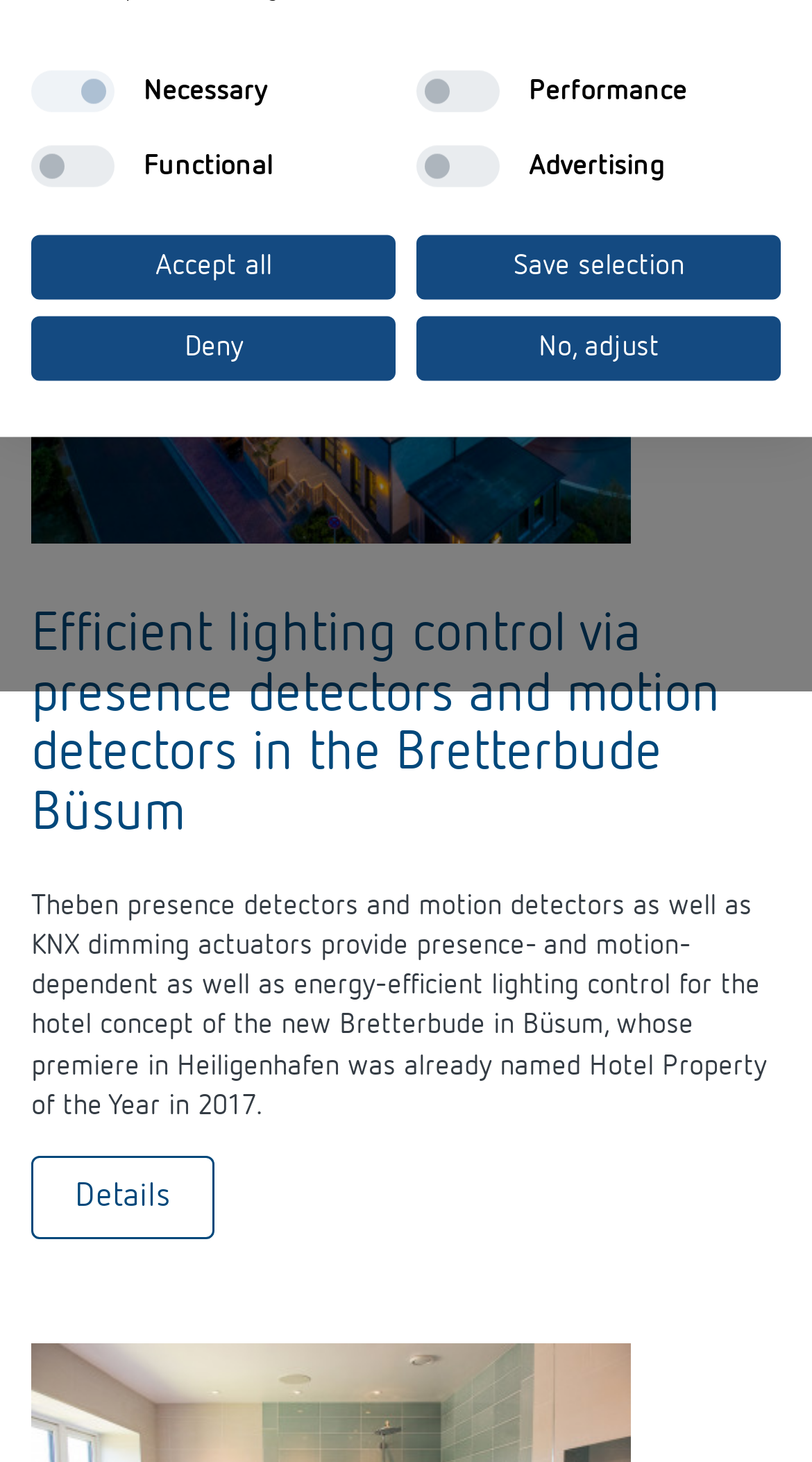From the webpage screenshot, predict the bounding box of the UI element that matches this description: "parent_node: Time and light control".

[0.09, 0.024, 0.141, 0.053]